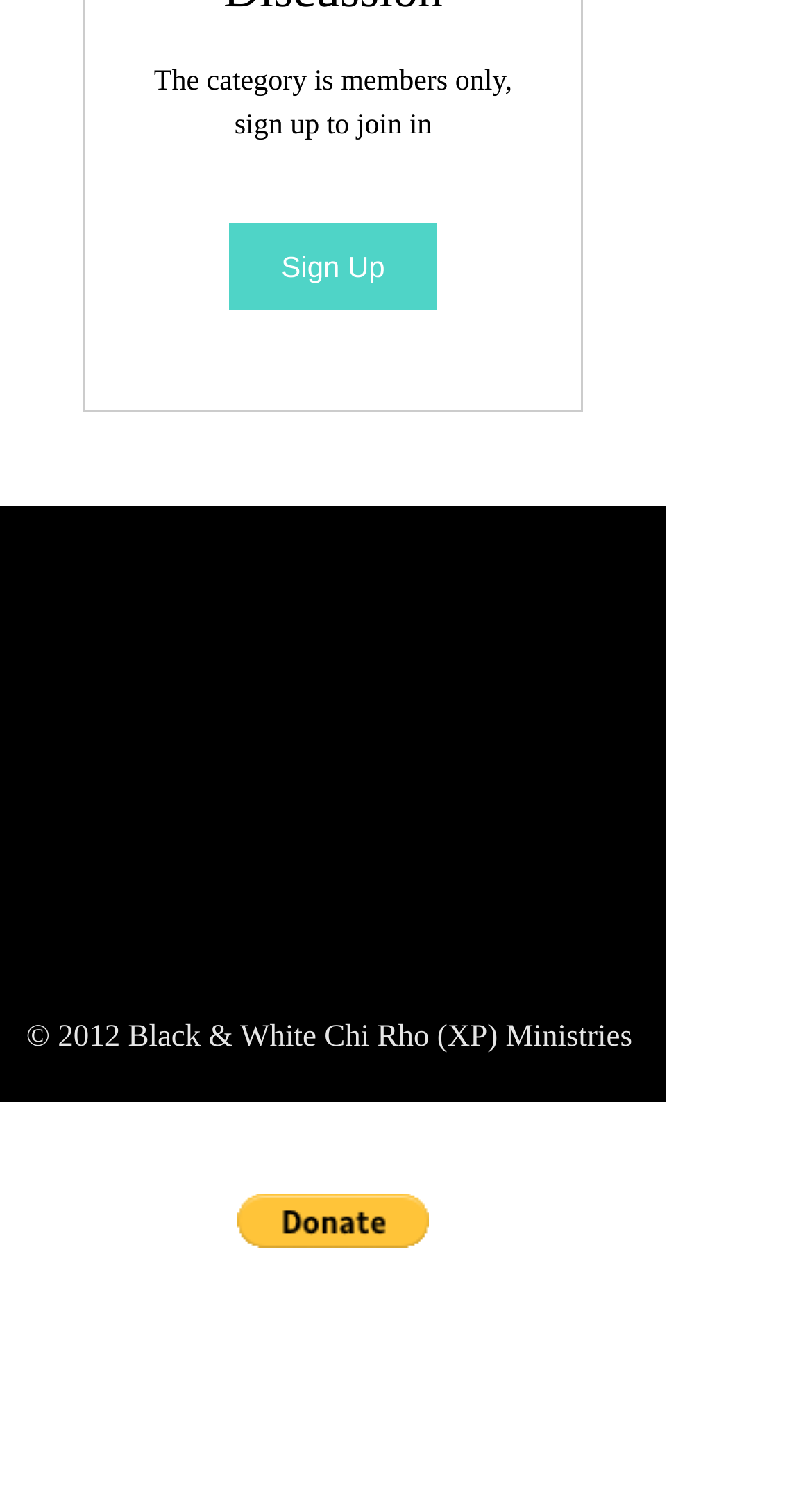What is the position of the 'Donate via PayPal' button?
Please interpret the details in the image and answer the question thoroughly.

By comparing the y1 and y2 coordinates of the 'Donate via PayPal' button with other elements, I determined that it is located at the bottom of the webpage. Its bounding box coordinates are [0.292, 0.793, 0.528, 0.829], which indicates its position.